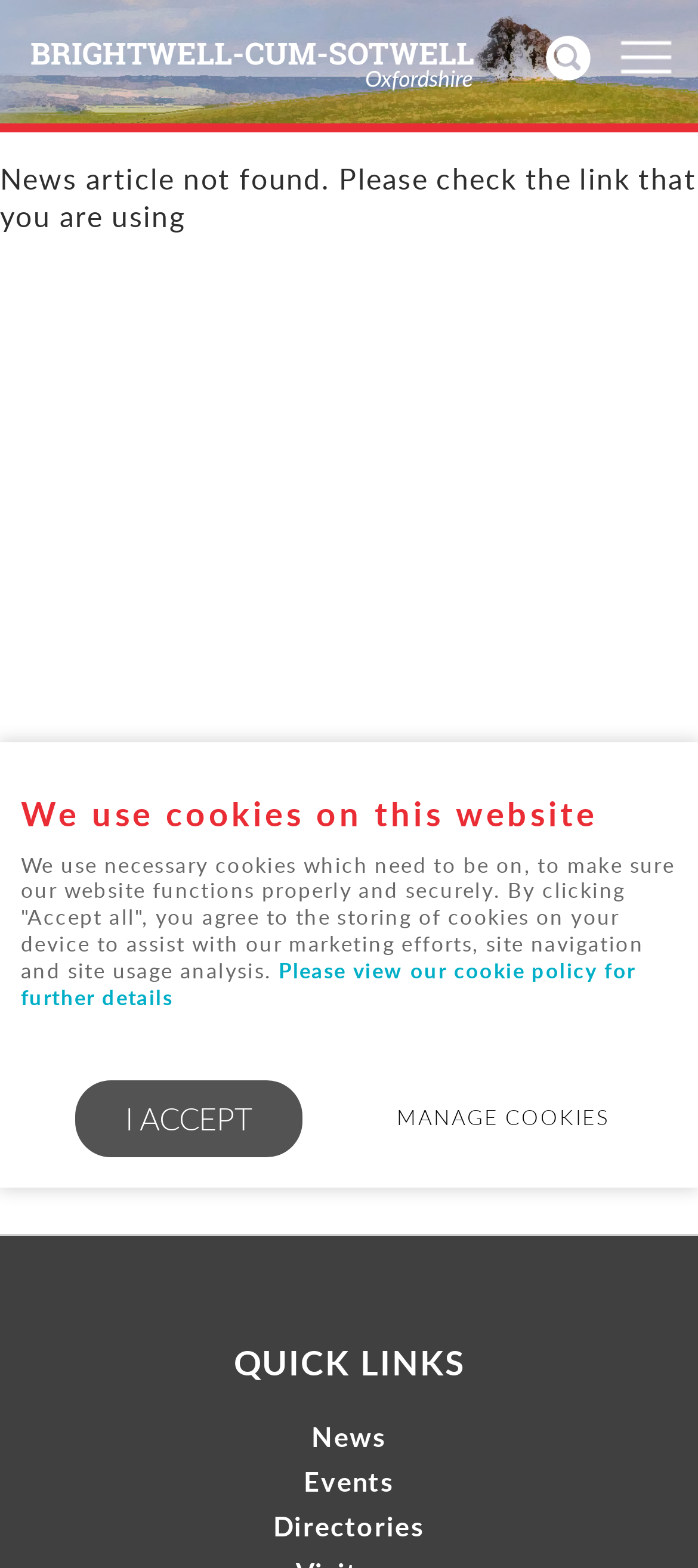Create a detailed narrative of the webpage’s visual and textual elements.

This webpage is about news from Brightwell, a community or organization. At the top left, there is a logo image of Brightwell-cum-Sotwell. On the top right, there is a menu link. Below the logo, there is a navigation menu with links to different sections, including Home, News, Events, Directories, Community, History, Visitors, Gallery, and Contact.

The main content area has a notice stating that the news article was not found, and users are advised to check the link they are using. Below this notice, there is a section titled "QUICK LINKS" with links to News, Events, and Directories.

At the bottom of the page, there is a section about cookies used on the website. It explains the necessary cookies required for the website's functionality and security, and provides an option to accept all cookies or manage them. There is also a link to view the cookie policy for further details.

Overall, the webpage has a simple layout with a focus on navigation and a prominent notice about the news article not being found.